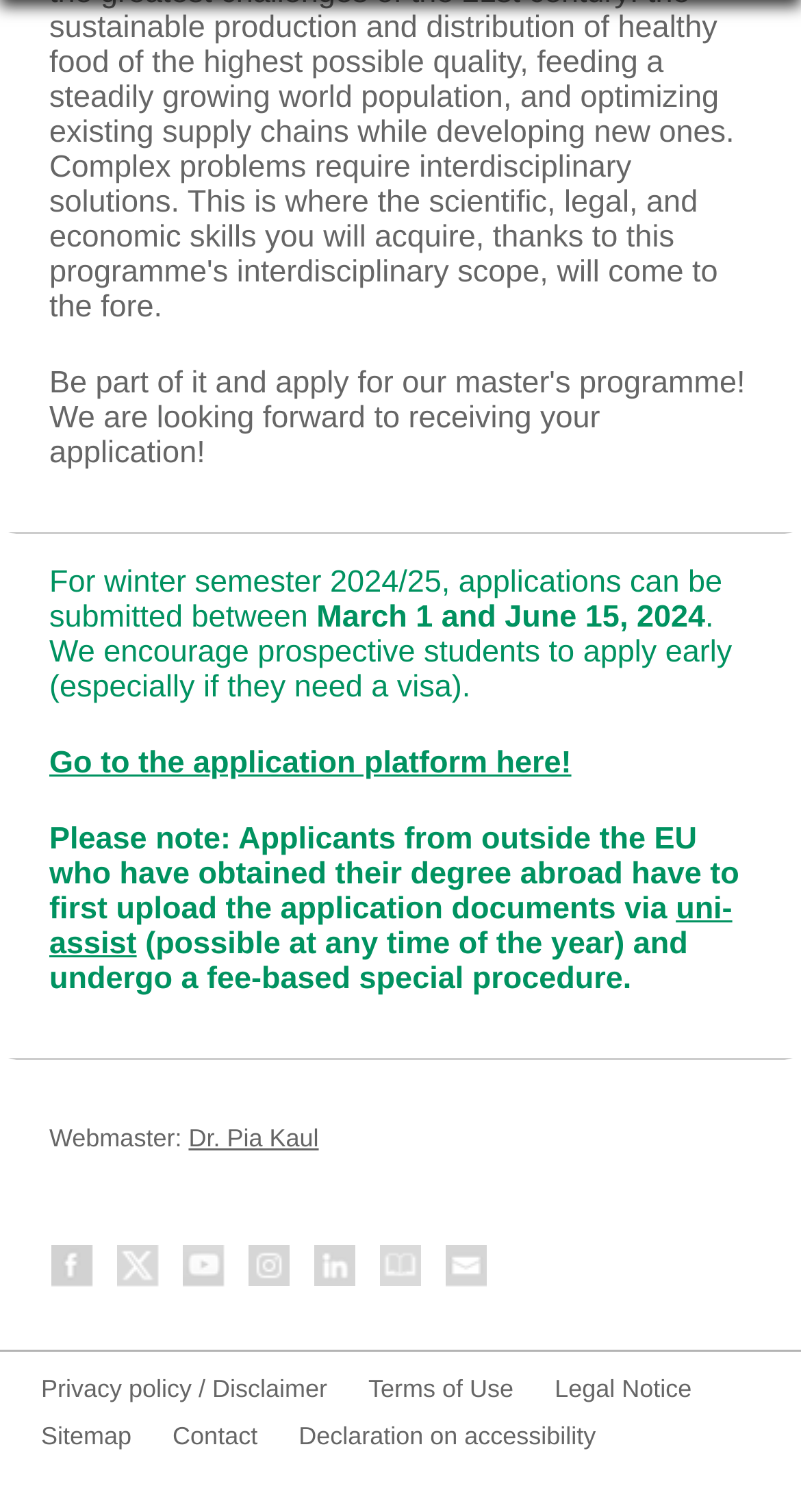Highlight the bounding box coordinates of the element you need to click to perform the following instruction: "add a comment."

None